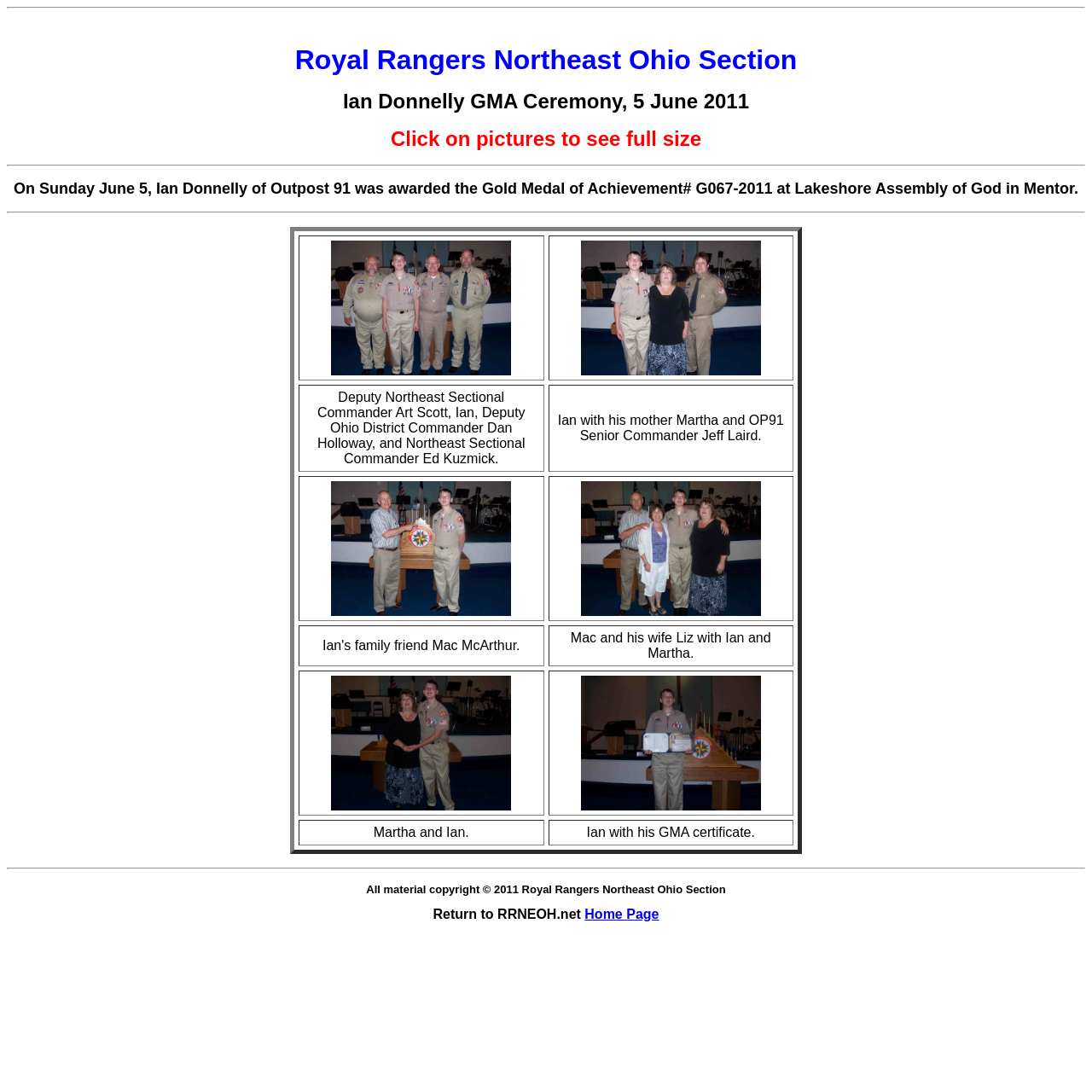Explain the webpage's layout and main content in detail.

The webpage is about Royal Rangers Northeast Ohio Section, specifically showcasing Ian Donnelly's Gold Medal of Achievement ceremony on June 5, 2011. 

At the top, there is a horizontal separator, followed by a title "Ian Donnelly GMA Ceremony, 5 June 2011". Below the title, there is a note "Click on pictures to see full size". 

A horizontal separator separates the title section from the main content. The main content is a table with multiple rows, each containing two grid cells. The grid cells contain images with links, and some of them have captions describing the people in the images, such as Deputy Northeast Sectional Commander Art Scott, Ian, Deputy Ohio District Commander Dan Holloway, and Northeast Sectional Commander Ed Kuzmick, as well as Ian's family and friends. 

Below the table, there are two horizontal separators, followed by a copyright notice "All material copyright © 2011 Royal Rangers Northeast Ohio Section" and a link to return to the RRNEOH.net homepage.